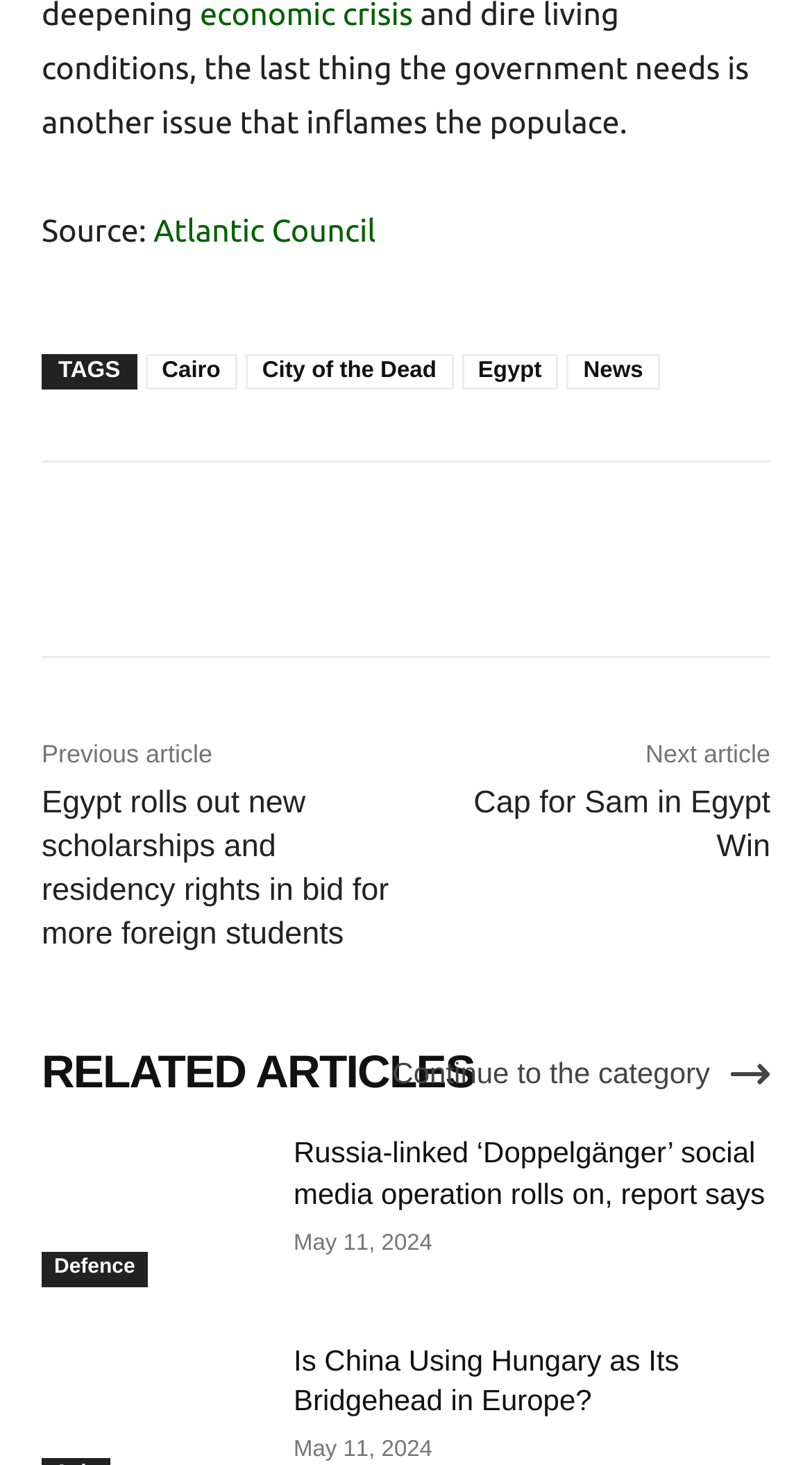Show the bounding box coordinates for the HTML element described as: "Continue to the category".

[0.483, 0.714, 0.949, 0.751]